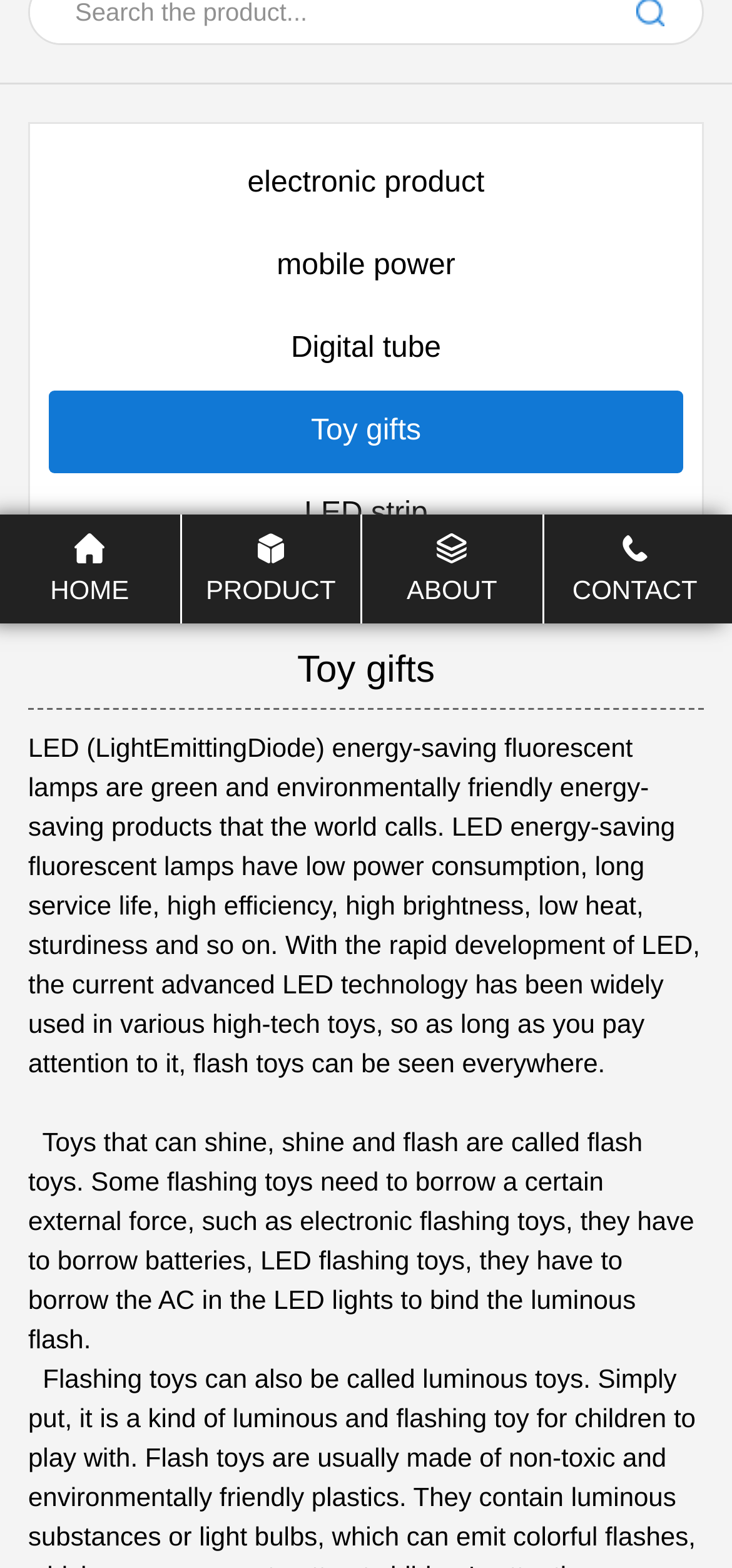Given the description: "mobile power", determine the bounding box coordinates of the UI element. The coordinates should be formatted as four float numbers between 0 and 1, [left, top, right, bottom].

[0.067, 0.144, 0.933, 0.196]